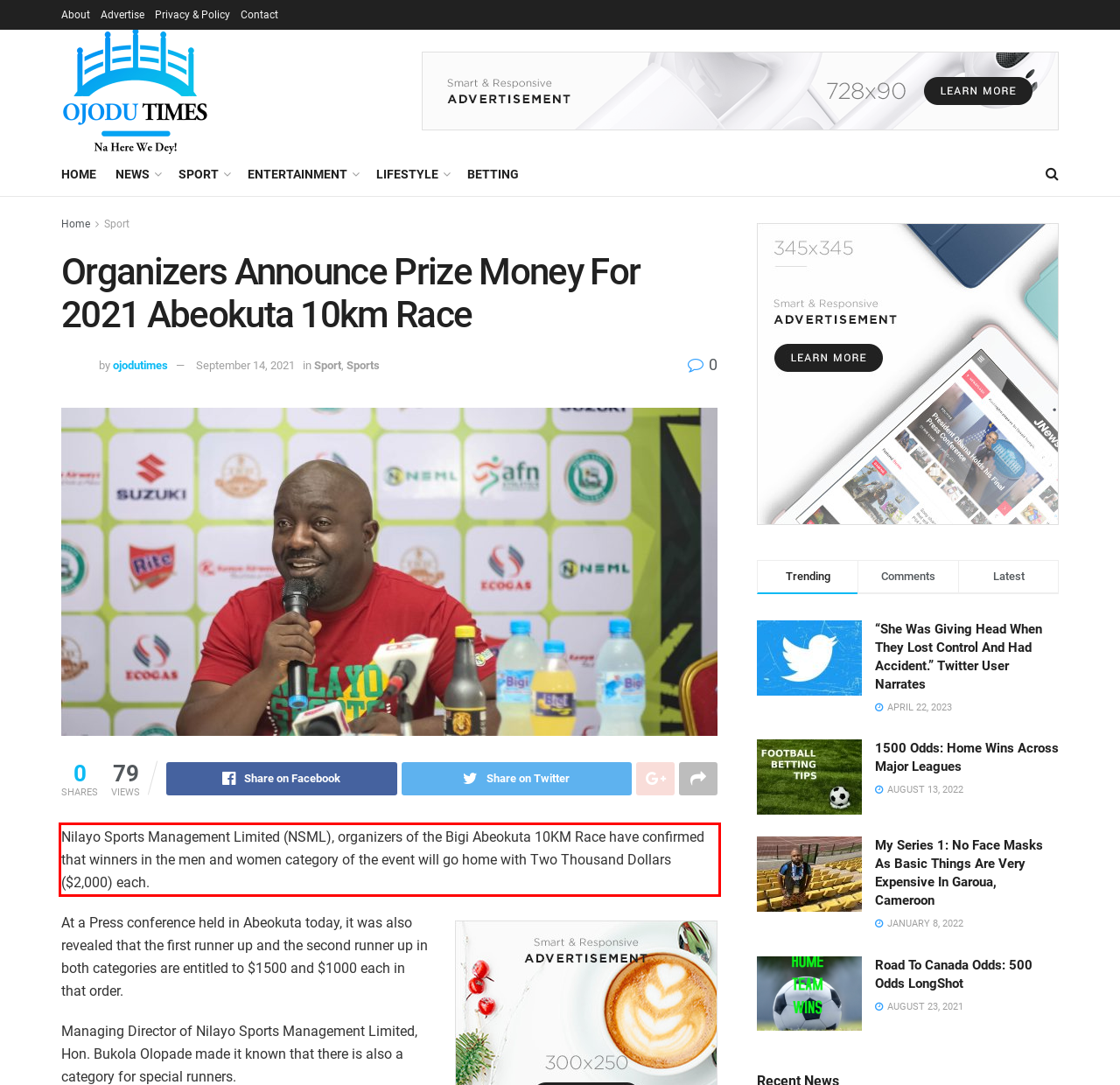Given the screenshot of a webpage, identify the red rectangle bounding box and recognize the text content inside it, generating the extracted text.

Nilayo Sports Management Limited (NSML), organizers of the Bigi Abeokuta 10KM Race have confirmed that winners in the men and women category of the event will go home with Two Thousand Dollars ($2,000) each.